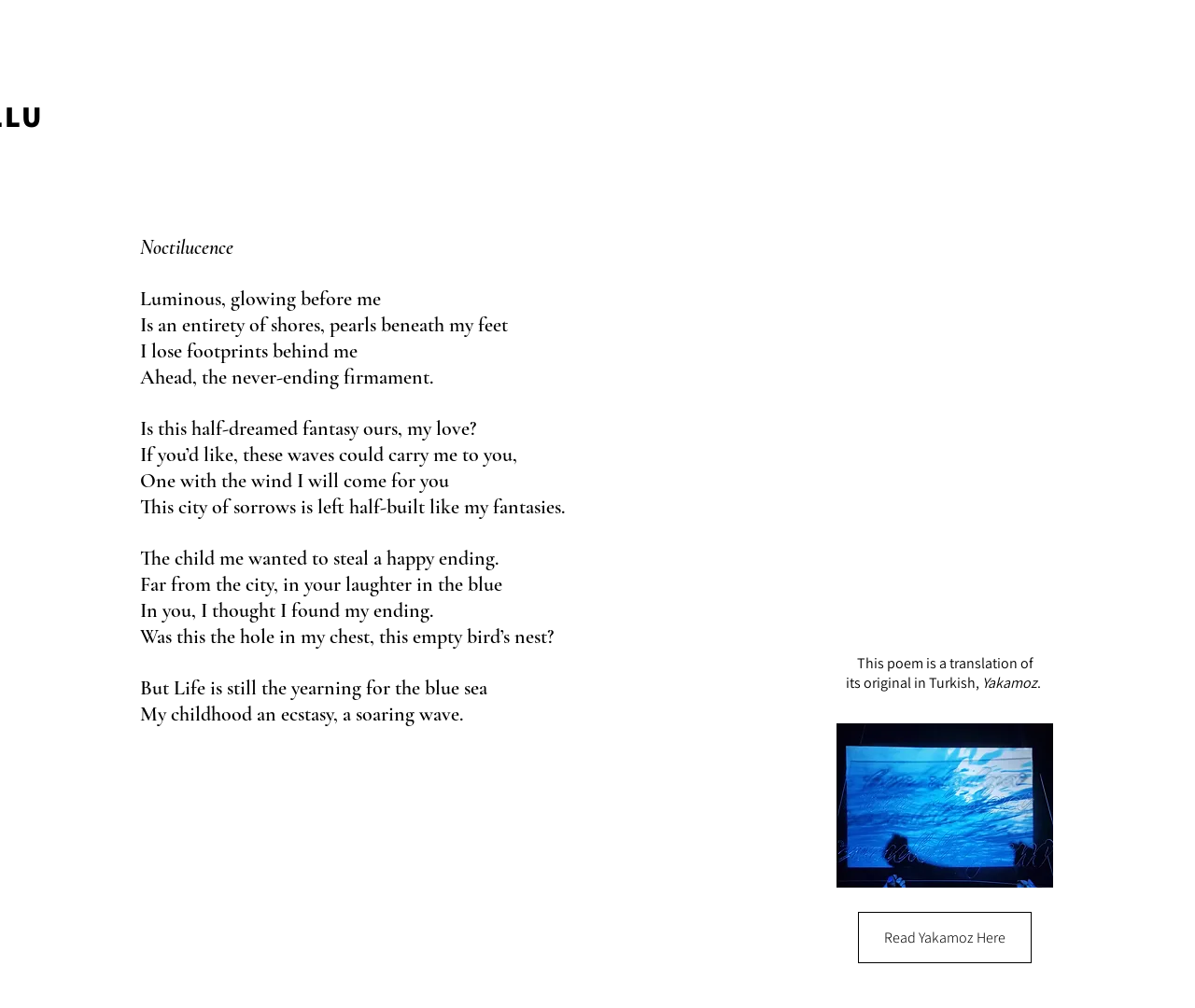Kindly respond to the following question with a single word or a brief phrase: 
What can be read by clicking the link?

Yakamoz